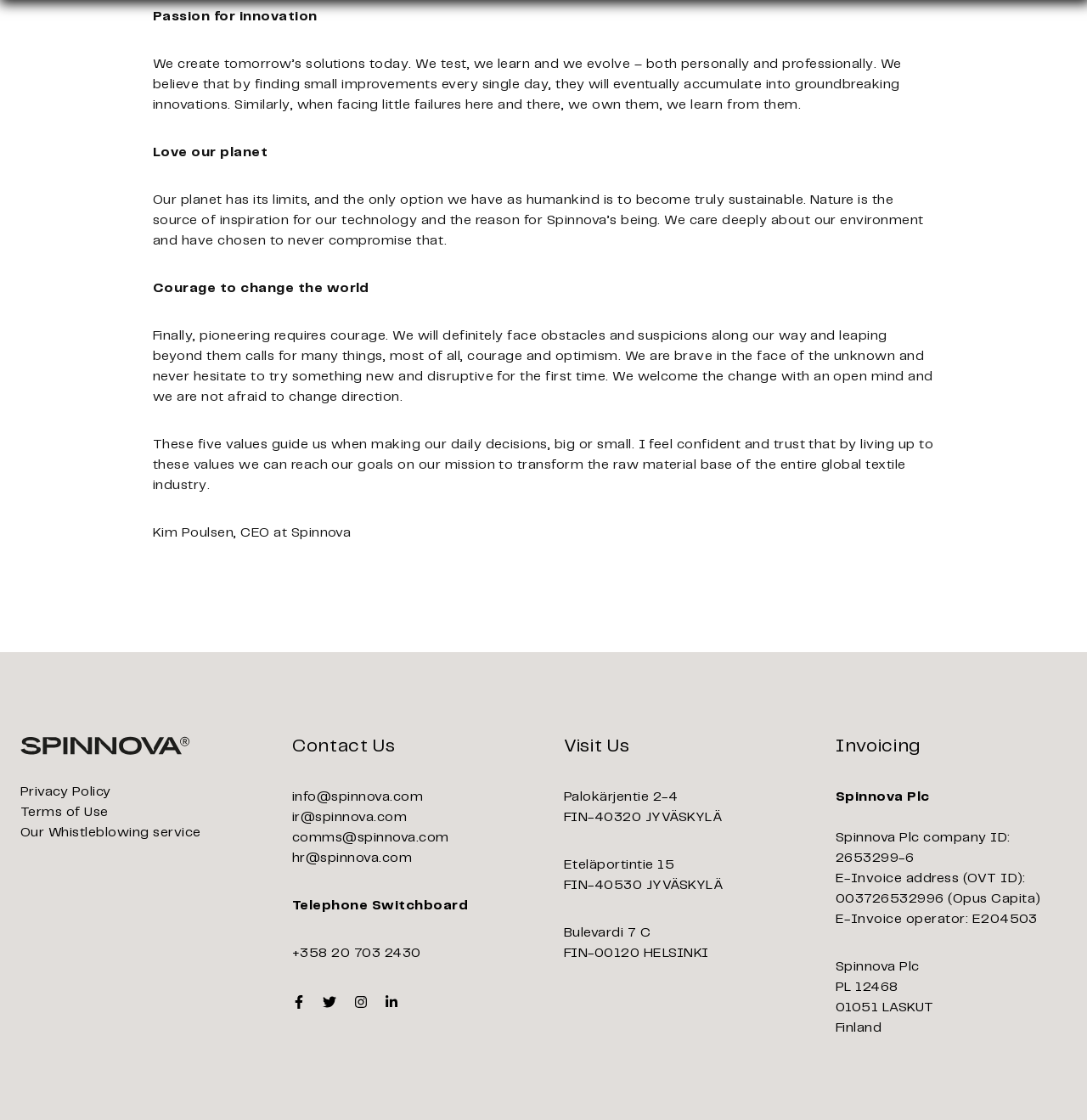Locate the bounding box coordinates of the item that should be clicked to fulfill the instruction: "Check Invoicing details of Spinnova Plc".

[0.769, 0.706, 0.855, 0.717]